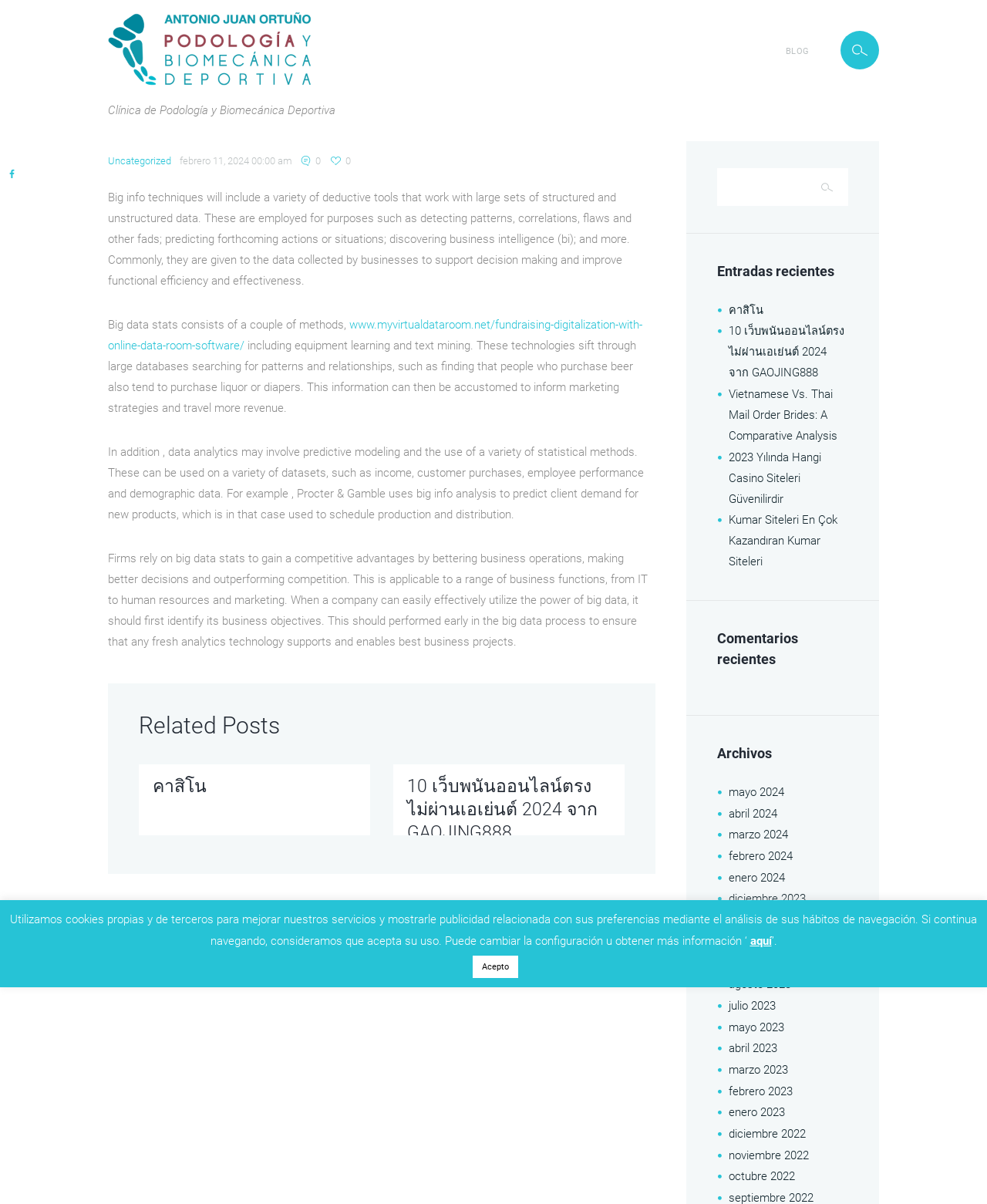Using the provided element description: "title="Open search"", identify the bounding box coordinates. The coordinates should be four floats between 0 and 1 in the order [left, top, right, bottom].

[0.852, 0.025, 0.891, 0.057]